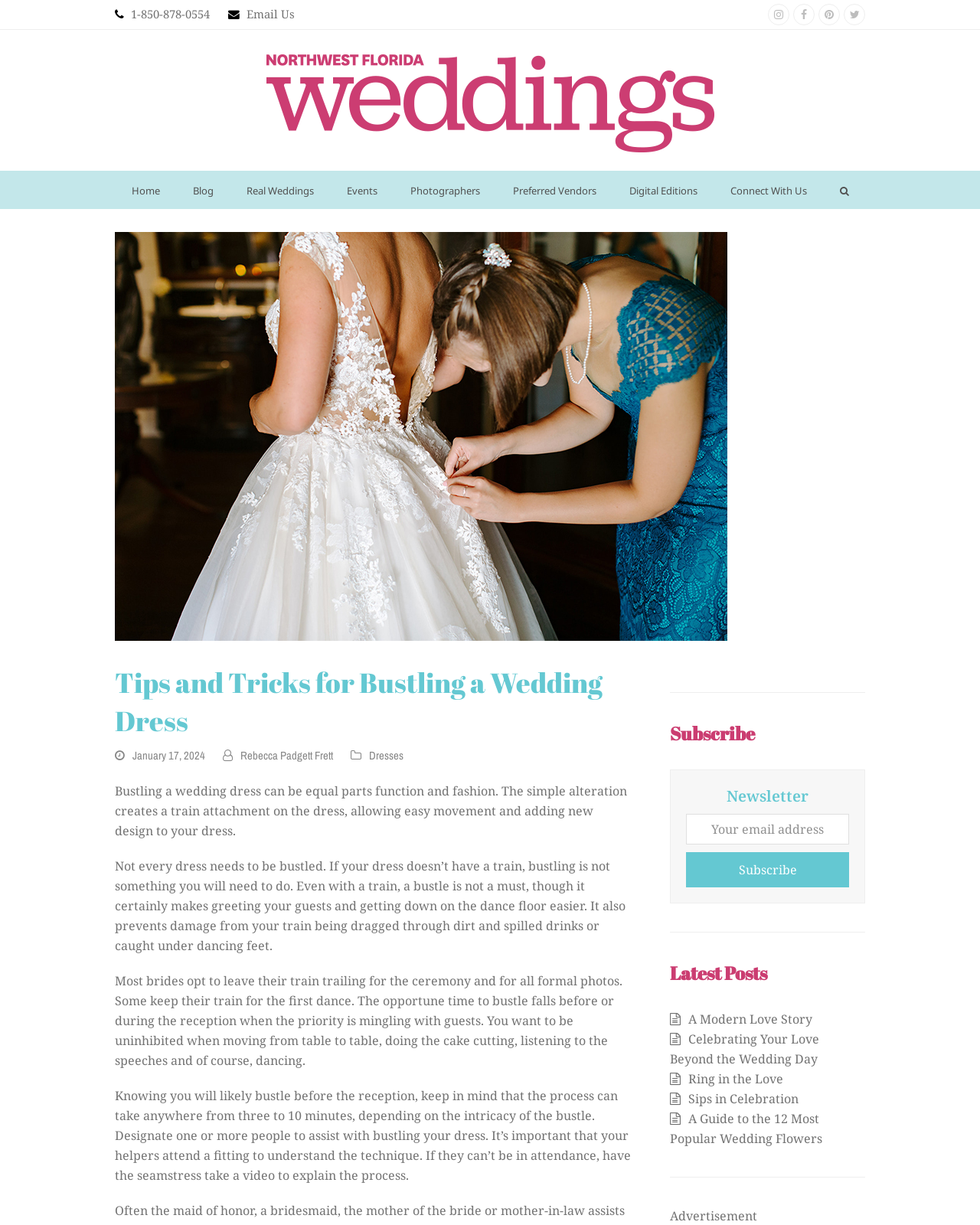When is the opportune time to bustle a wedding dress?
Answer the question with a detailed explanation, including all necessary information.

The webpage suggests that the opportune time to bustle a wedding dress is before or during the reception, as mentioned in the third paragraph of the article, when the priority is mingling with guests and being uninhibited while moving around.